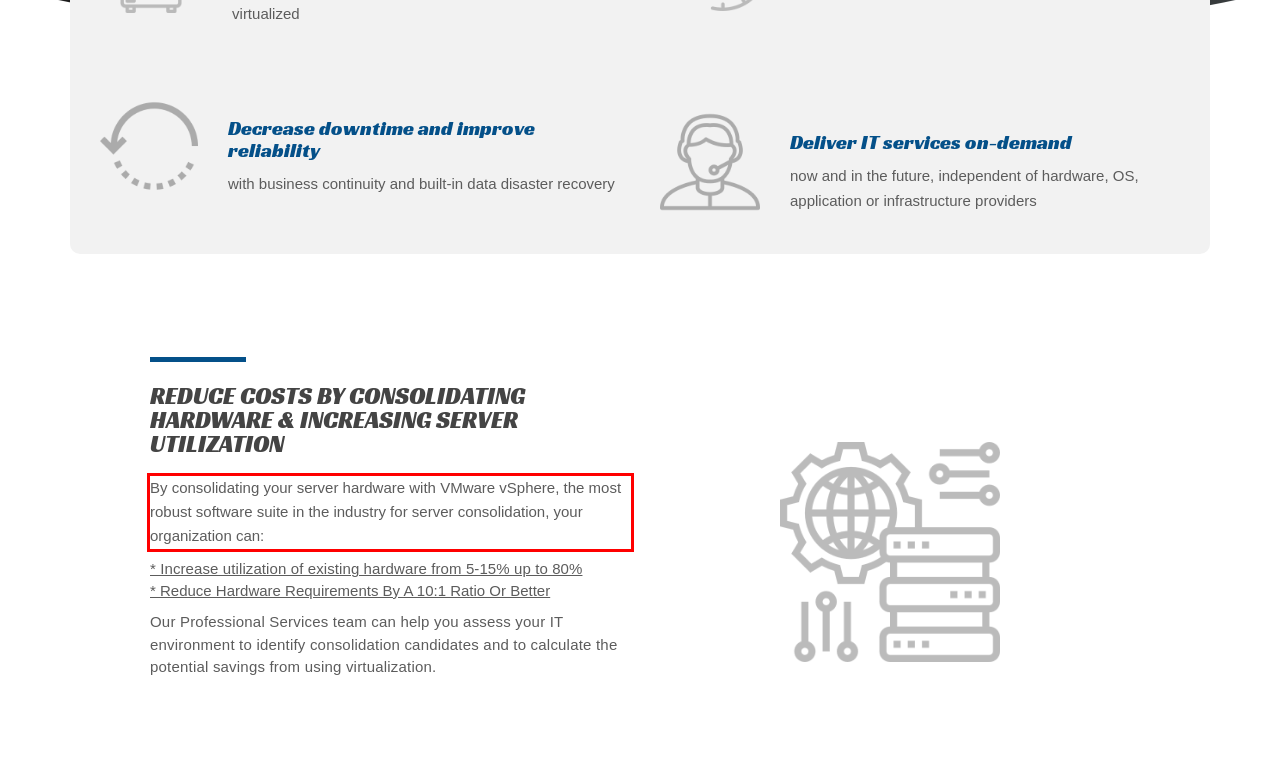In the screenshot of the webpage, find the red bounding box and perform OCR to obtain the text content restricted within this red bounding box.

By consolidating your server hardware with VMware vSphere, the most robust software suite in the industry for server consolidation, your organization can: